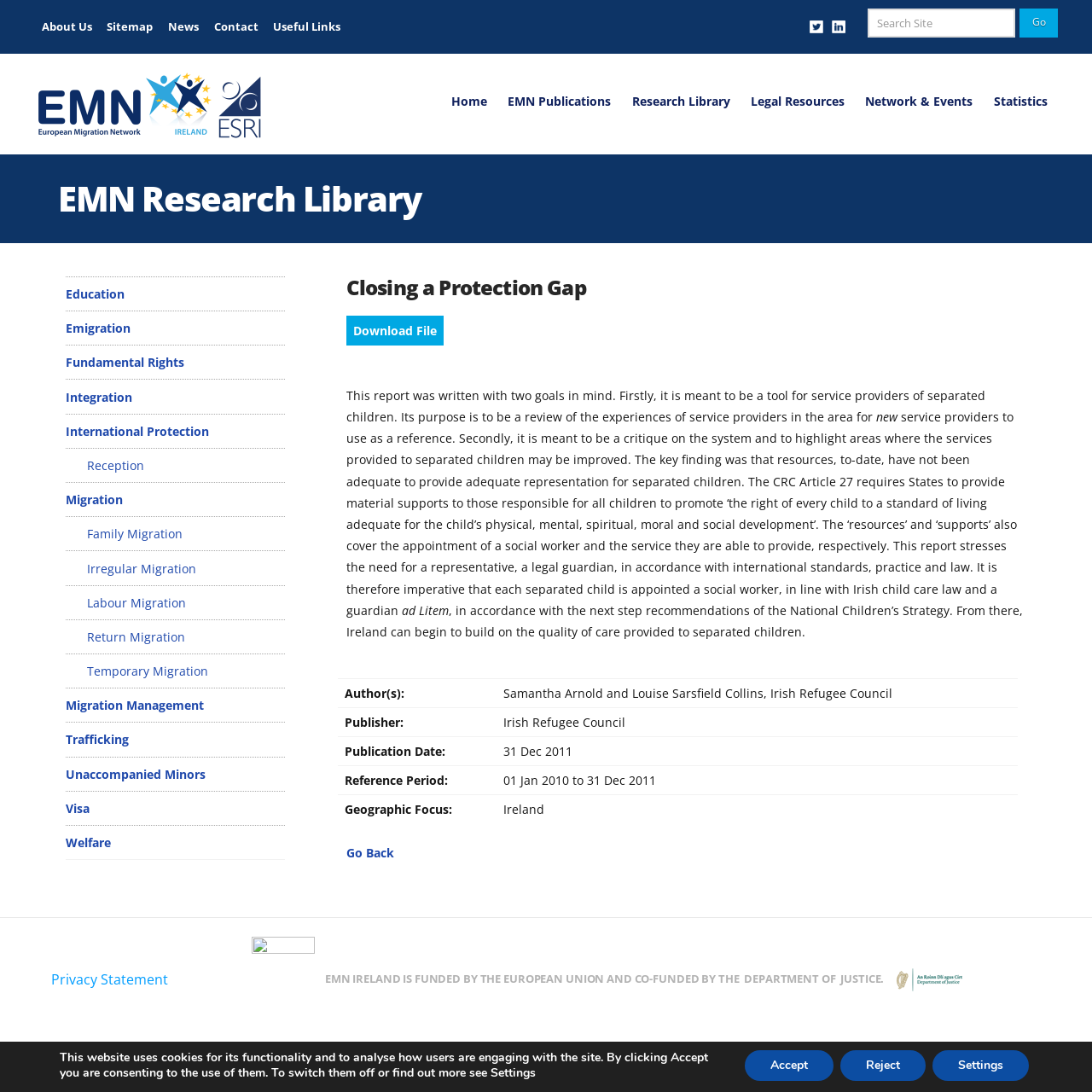Please provide the bounding box coordinates for the element that needs to be clicked to perform the instruction: "Click the 'Download File' link". The coordinates must consist of four float numbers between 0 and 1, formatted as [left, top, right, bottom].

[0.317, 0.289, 0.406, 0.317]